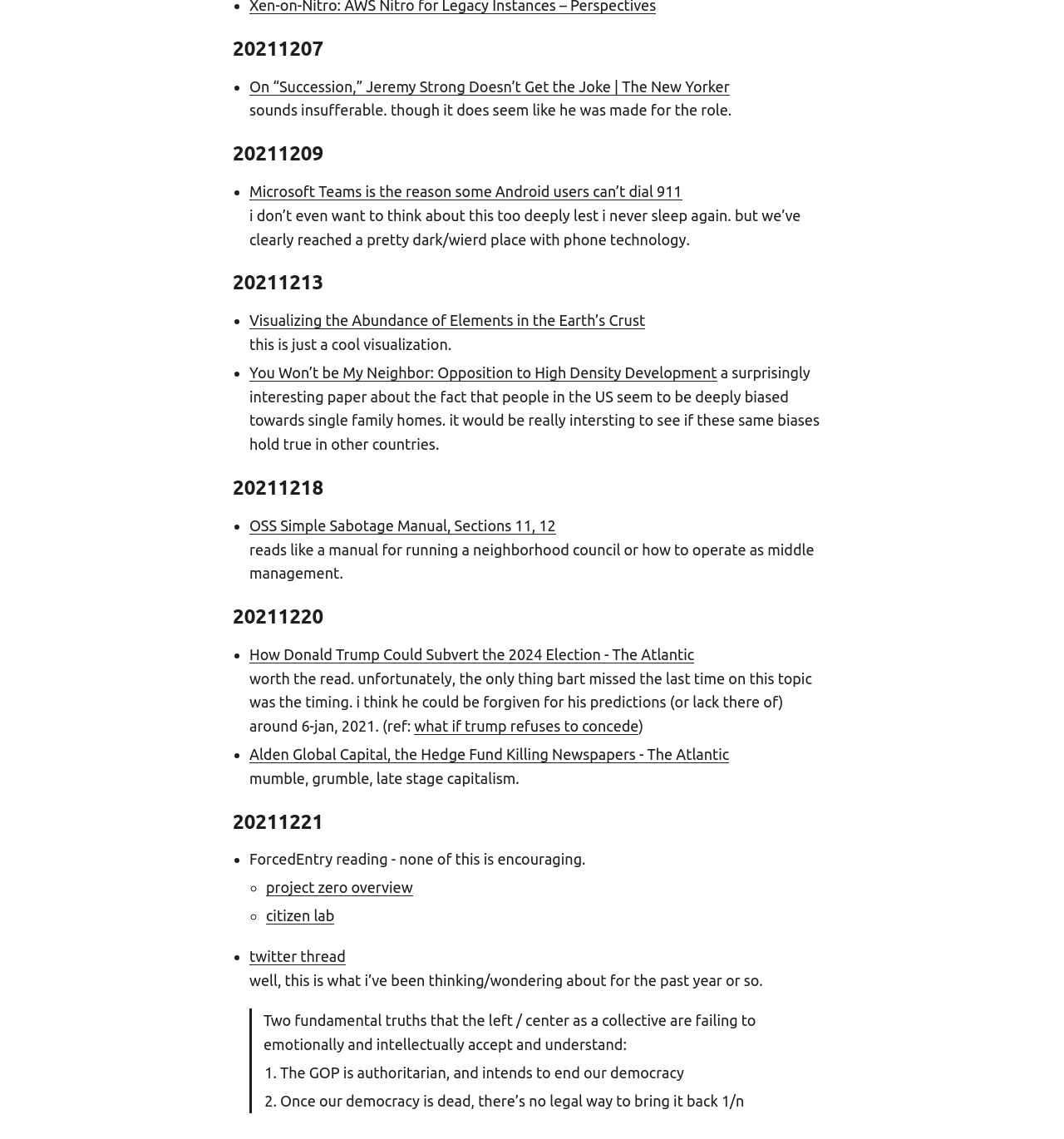Please provide the bounding box coordinates in the format (top-left x, top-left y, bottom-right x, bottom-right y). Remember, all values are floating point numbers between 0 and 1. What is the bounding box coordinate of the region described as: aria-label="Share on facebook"

None